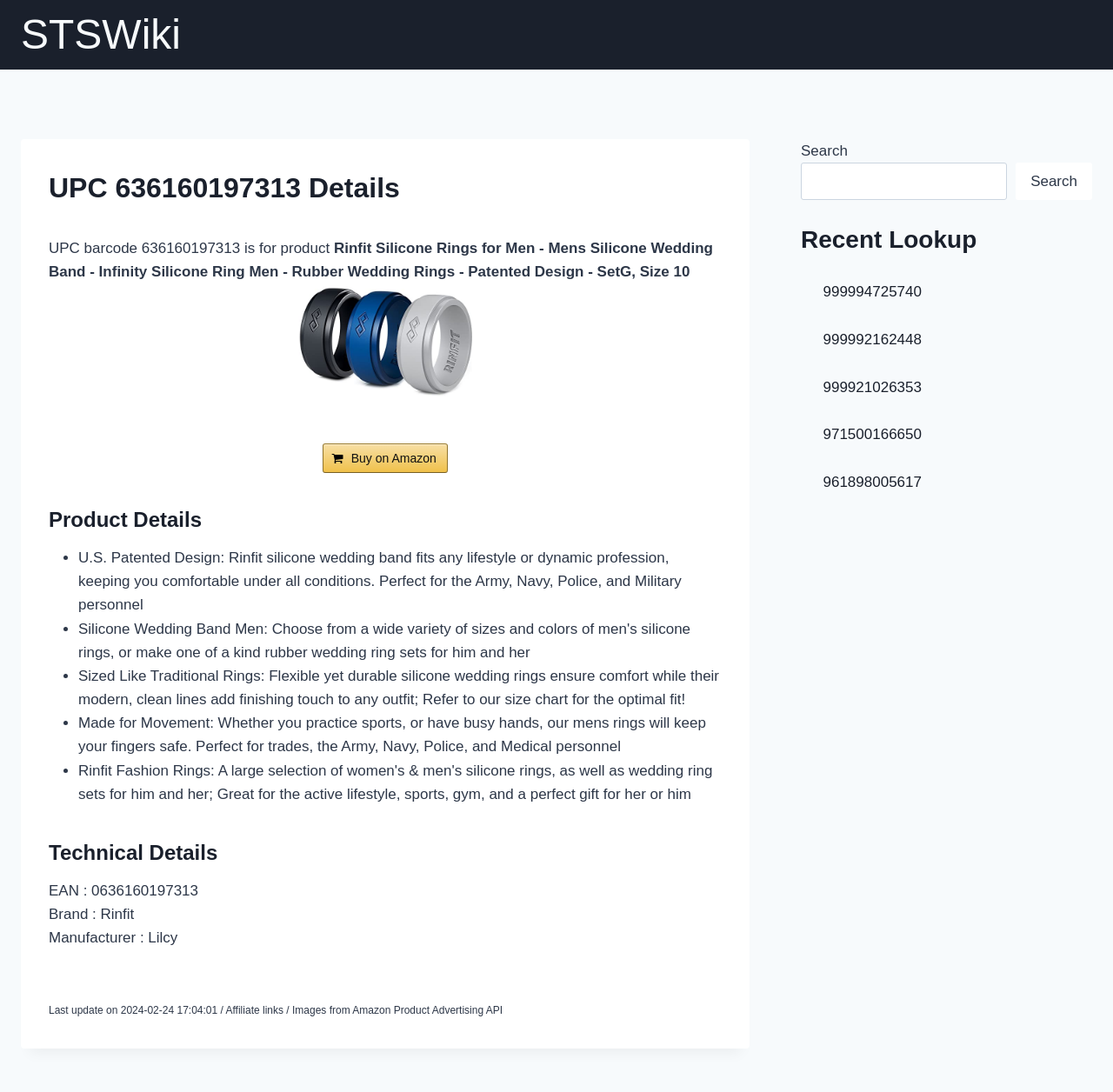How many recent lookups are listed?
Please ensure your answer to the question is detailed and covers all necessary aspects.

The recent lookups are listed in the Recent Lookup section, which is a child element of the root element. There are 5 links listed in this section, each representing a recent lookup.